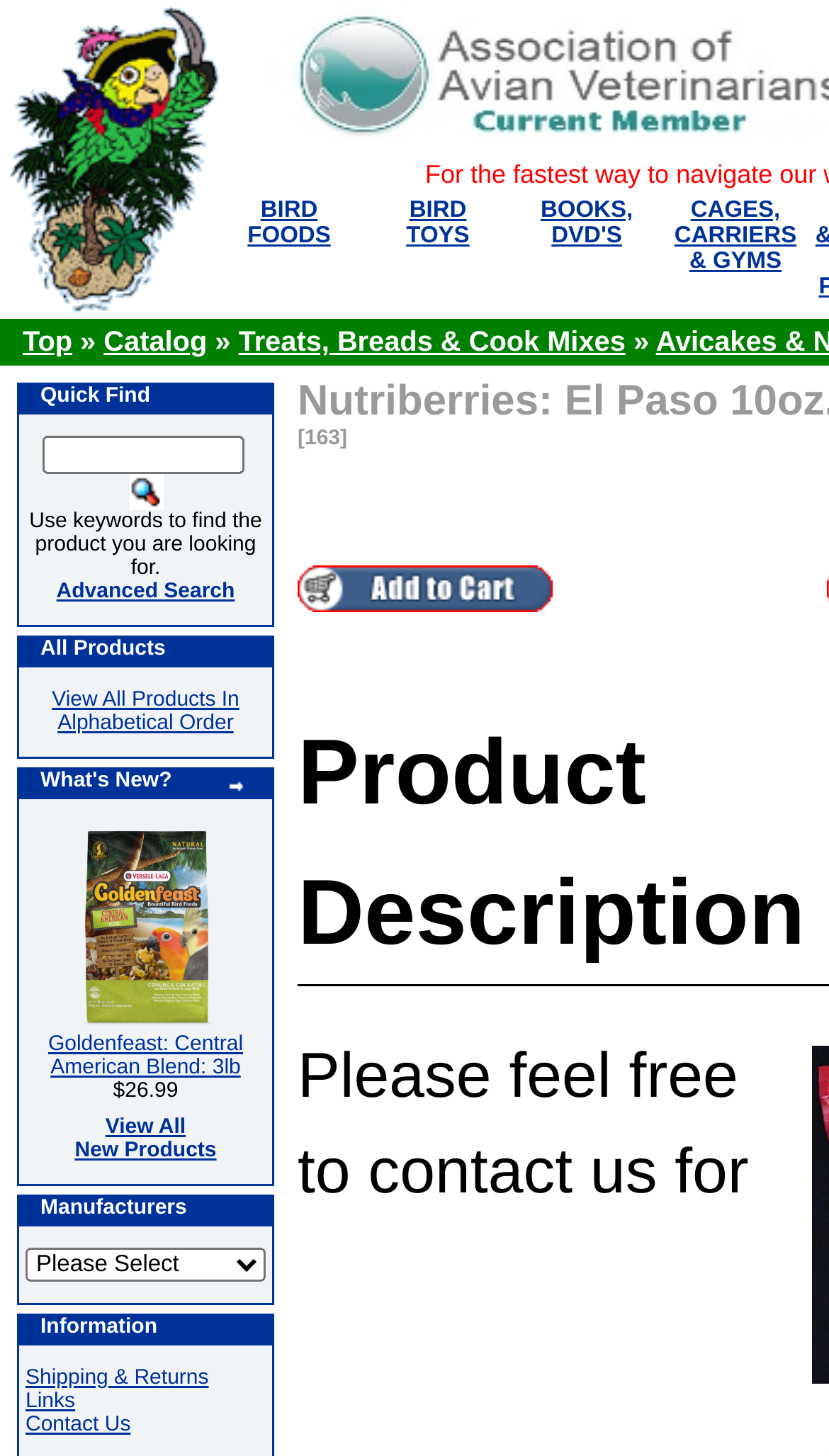Answer this question in one word or a short phrase: What is the purpose of the 'Quick Find' feature?

To find products by keywords